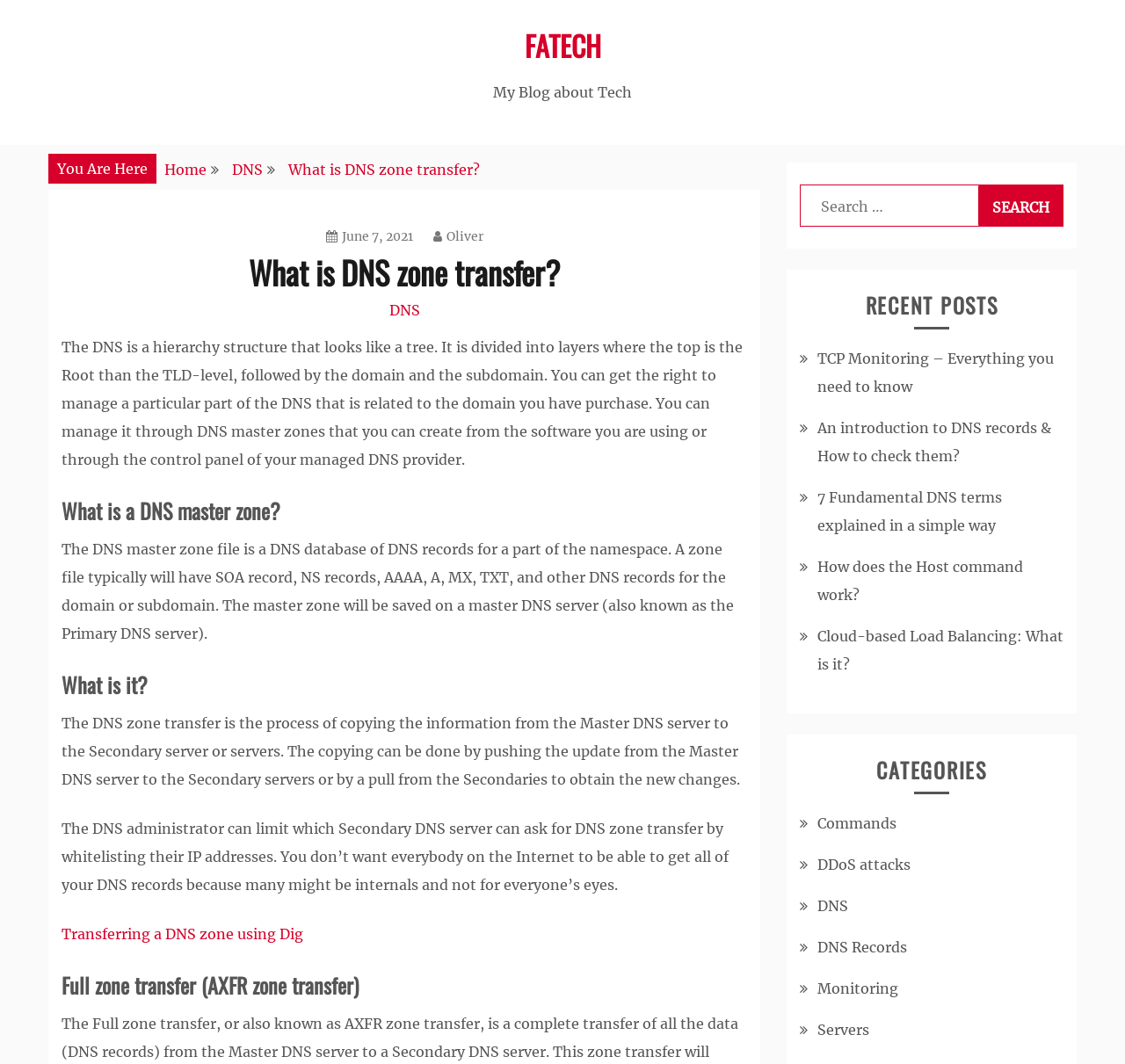Please provide a one-word or short phrase answer to the question:
What is the author's name of this blog post?

Oliver